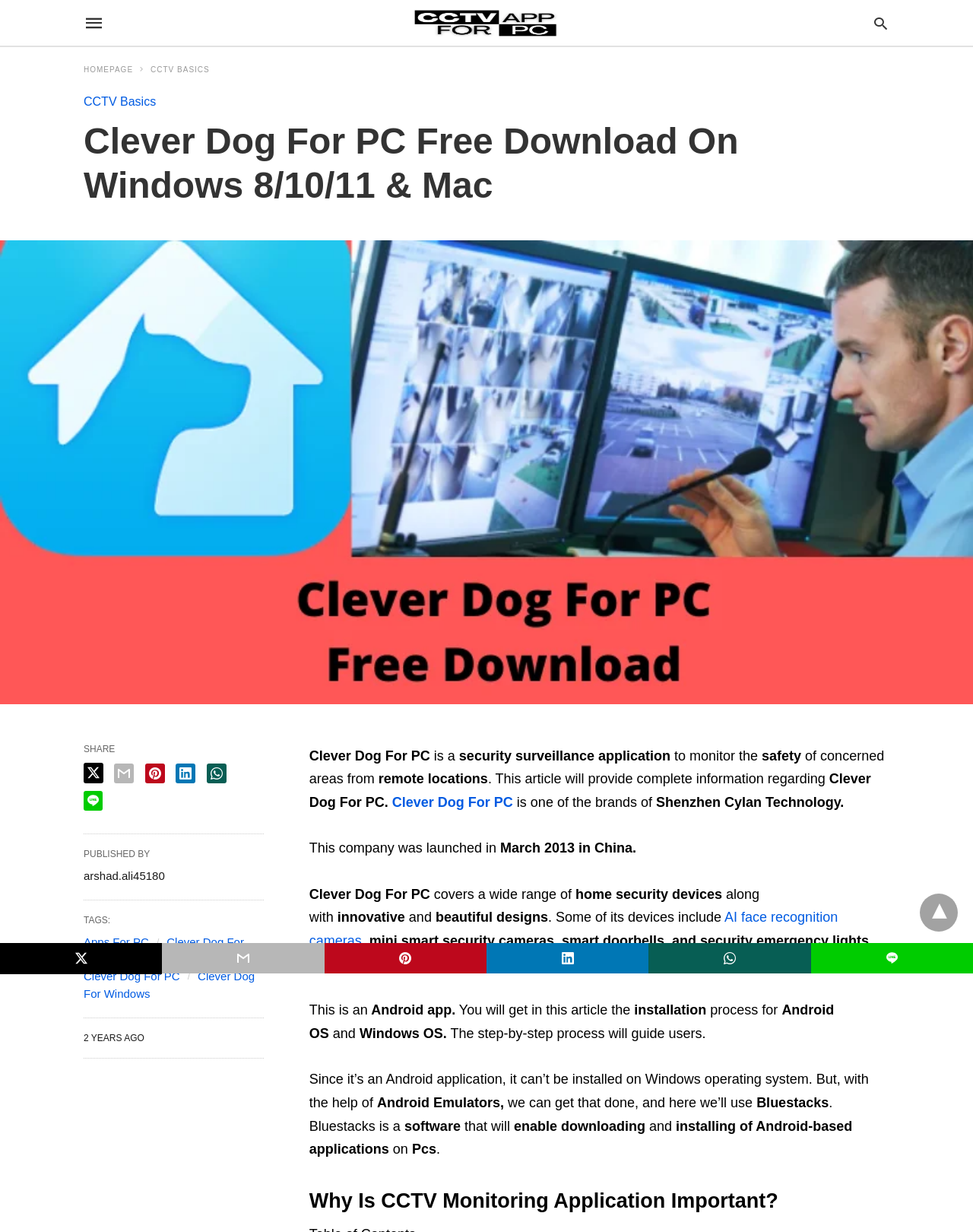What is the company behind Clever Dog For PC?
Using the information from the image, answer the question thoroughly.

The company behind Clever Dog For PC is Shenzhen Cylan Technology, as mentioned in the text 'is one of the brands of Shenzhen Cylan Technology'.